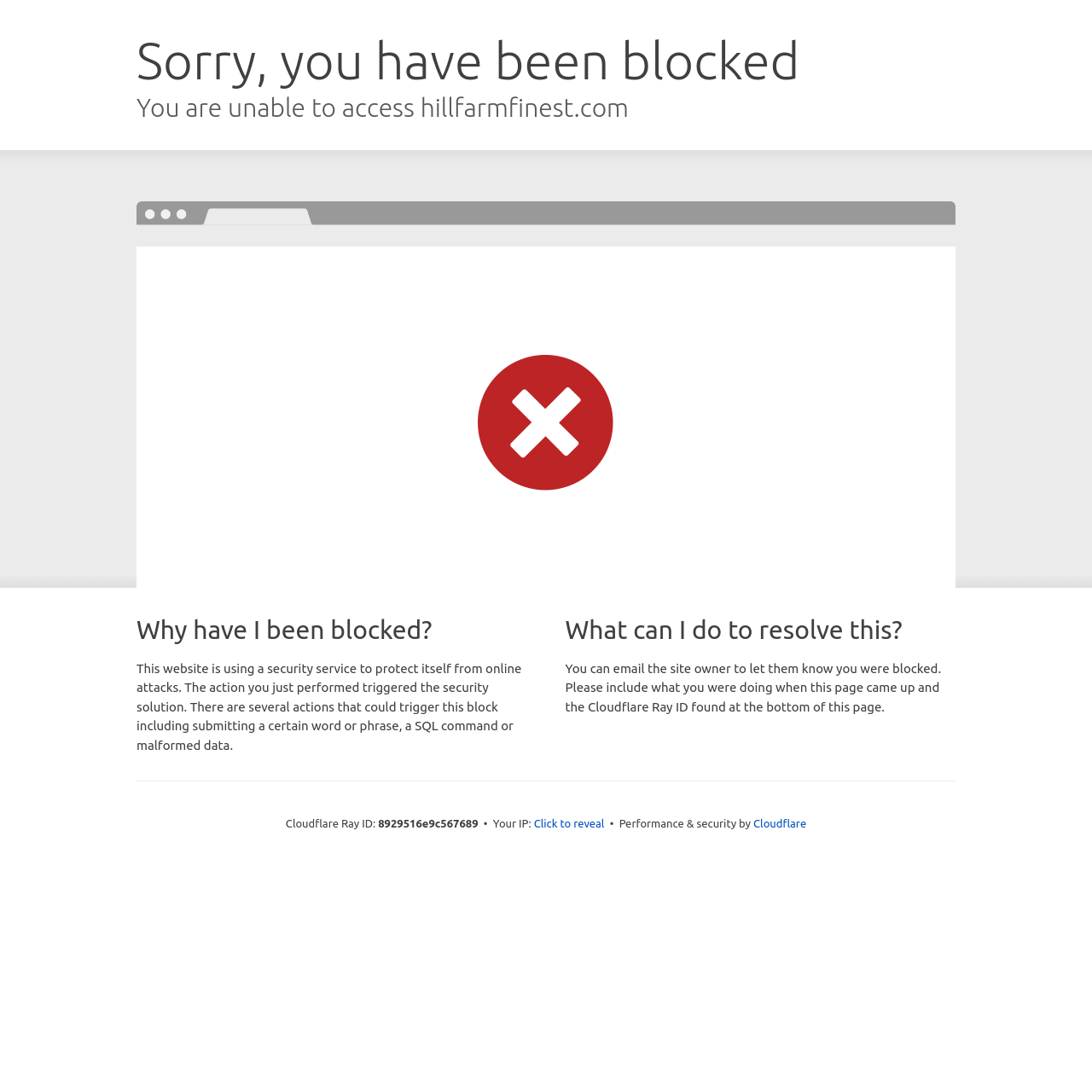What is the Cloudflare Ray ID?
Provide a one-word or short-phrase answer based on the image.

8929516e9c567689